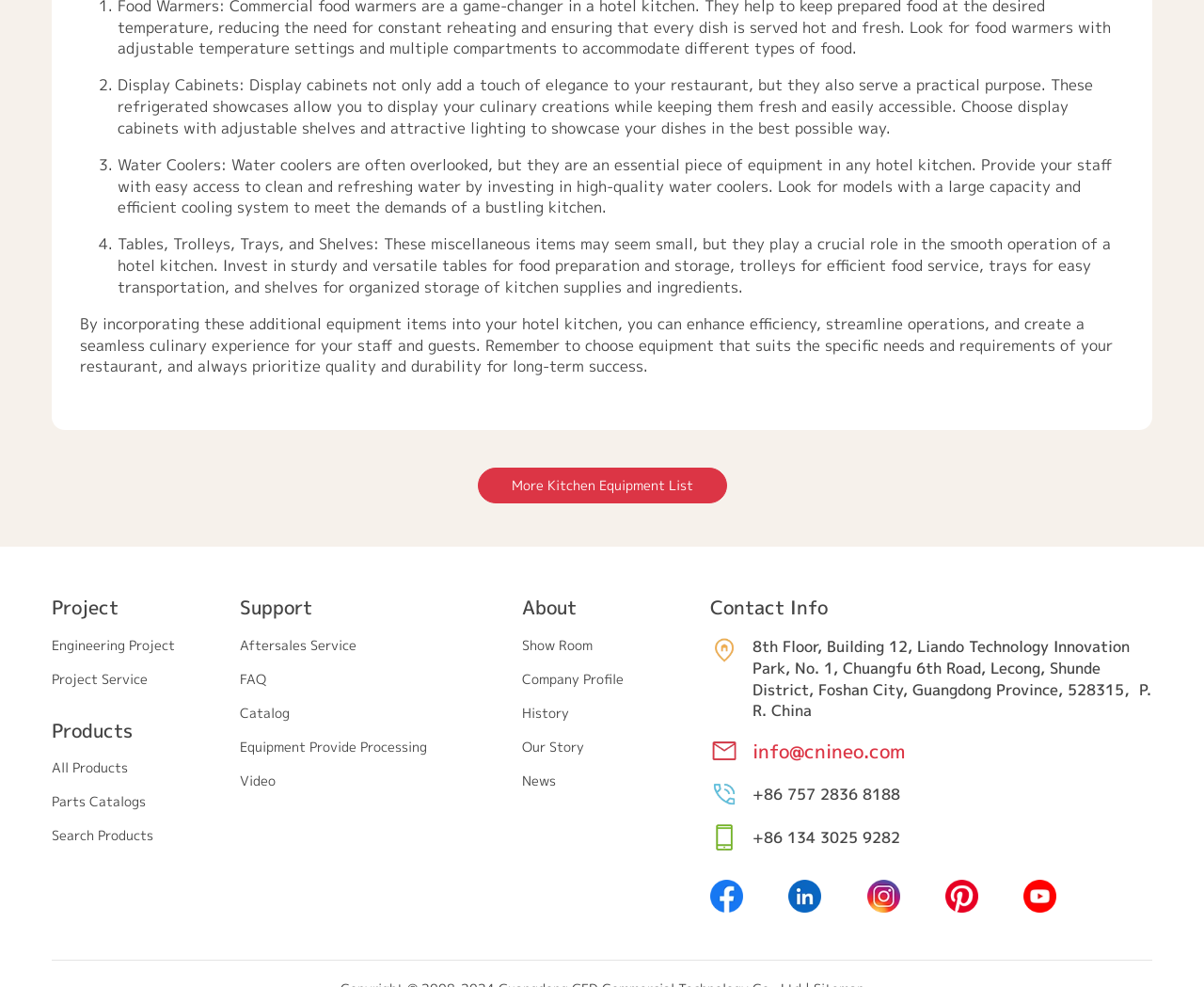Identify the bounding box of the UI element that matches this description: "Show Room".

[0.434, 0.644, 0.492, 0.662]